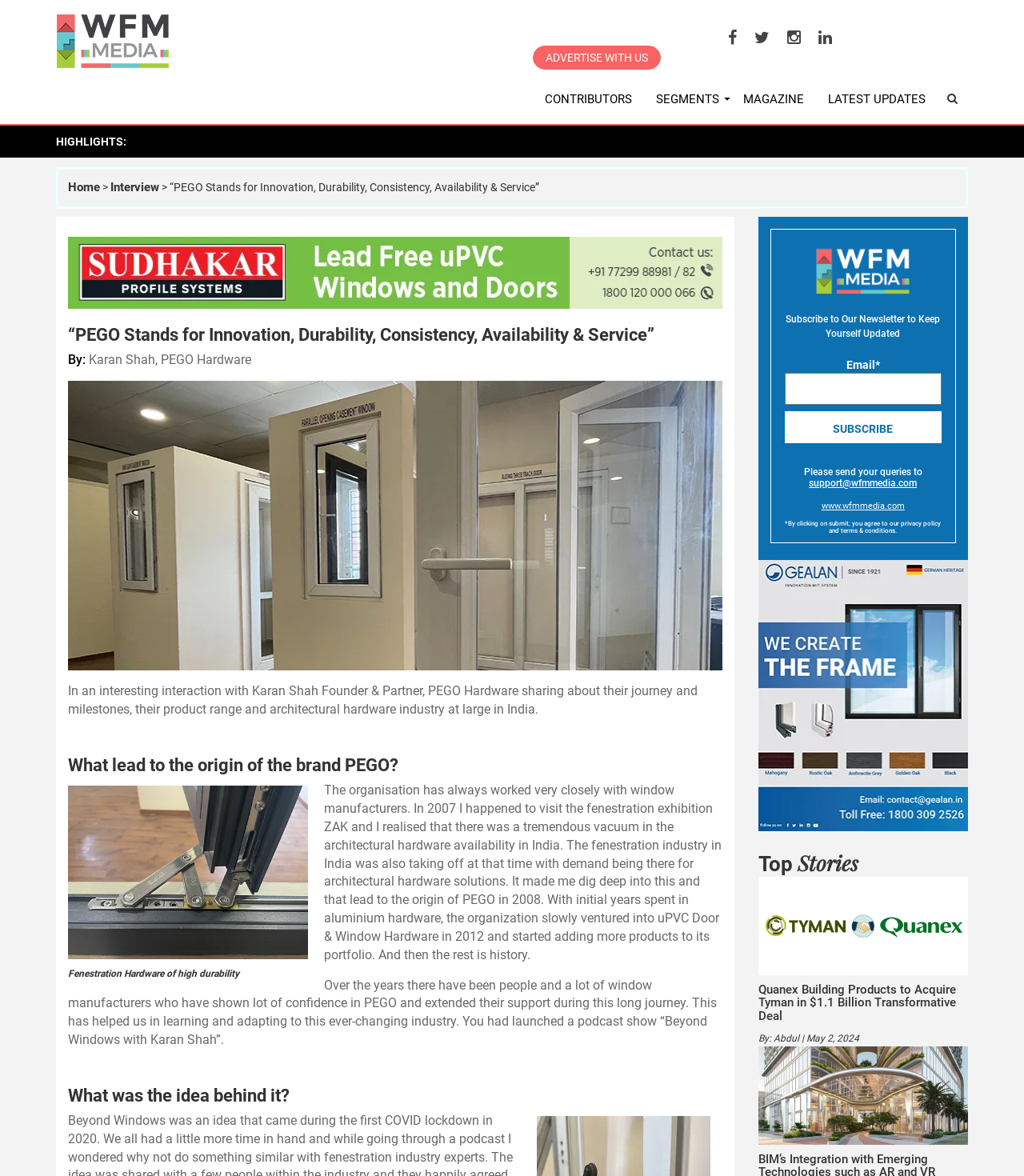Please determine the bounding box coordinates for the UI element described as: "parent_node: Email* name="submit" value="Subscribe"".

[0.766, 0.35, 0.919, 0.377]